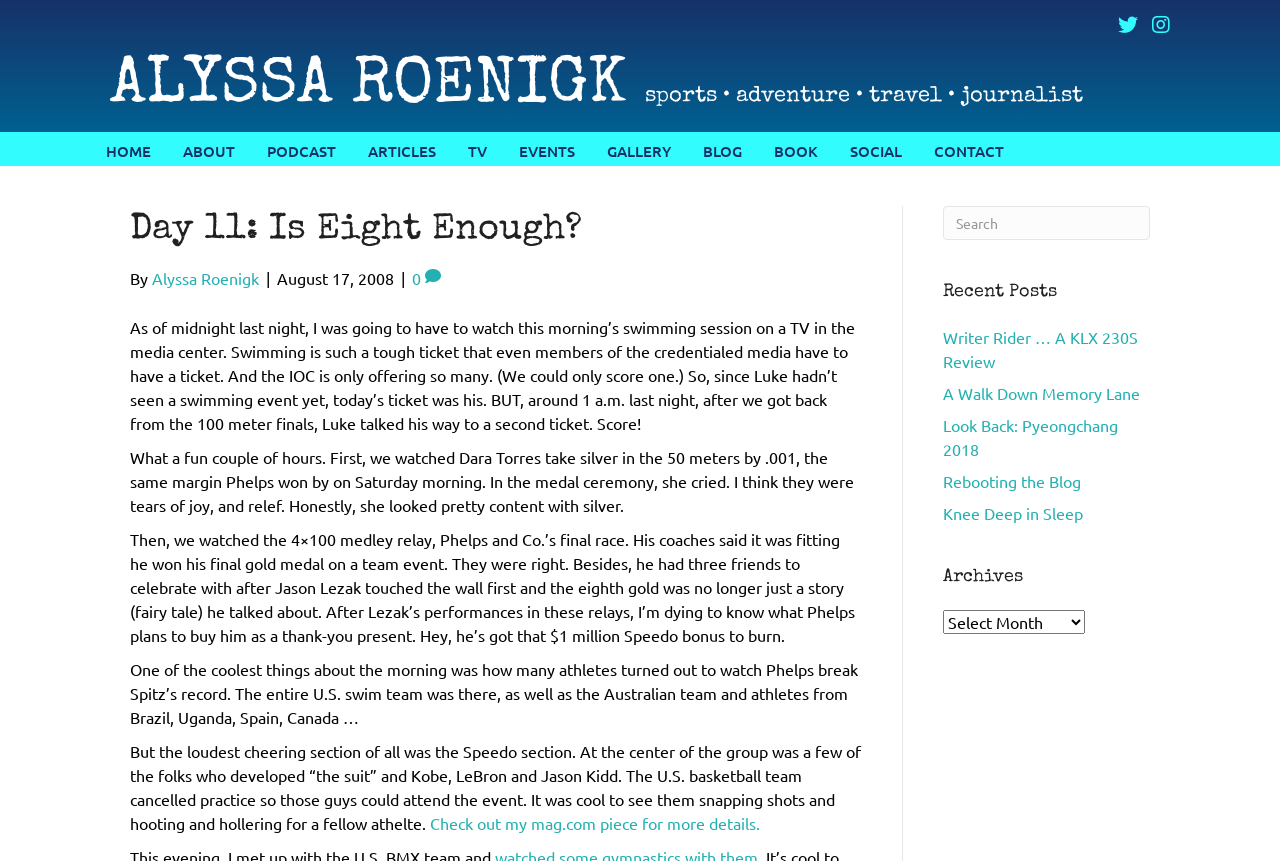Find the bounding box coordinates for the HTML element described as: "Quality statement". The coordinates should consist of four float values between 0 and 1, i.e., [left, top, right, bottom].

None